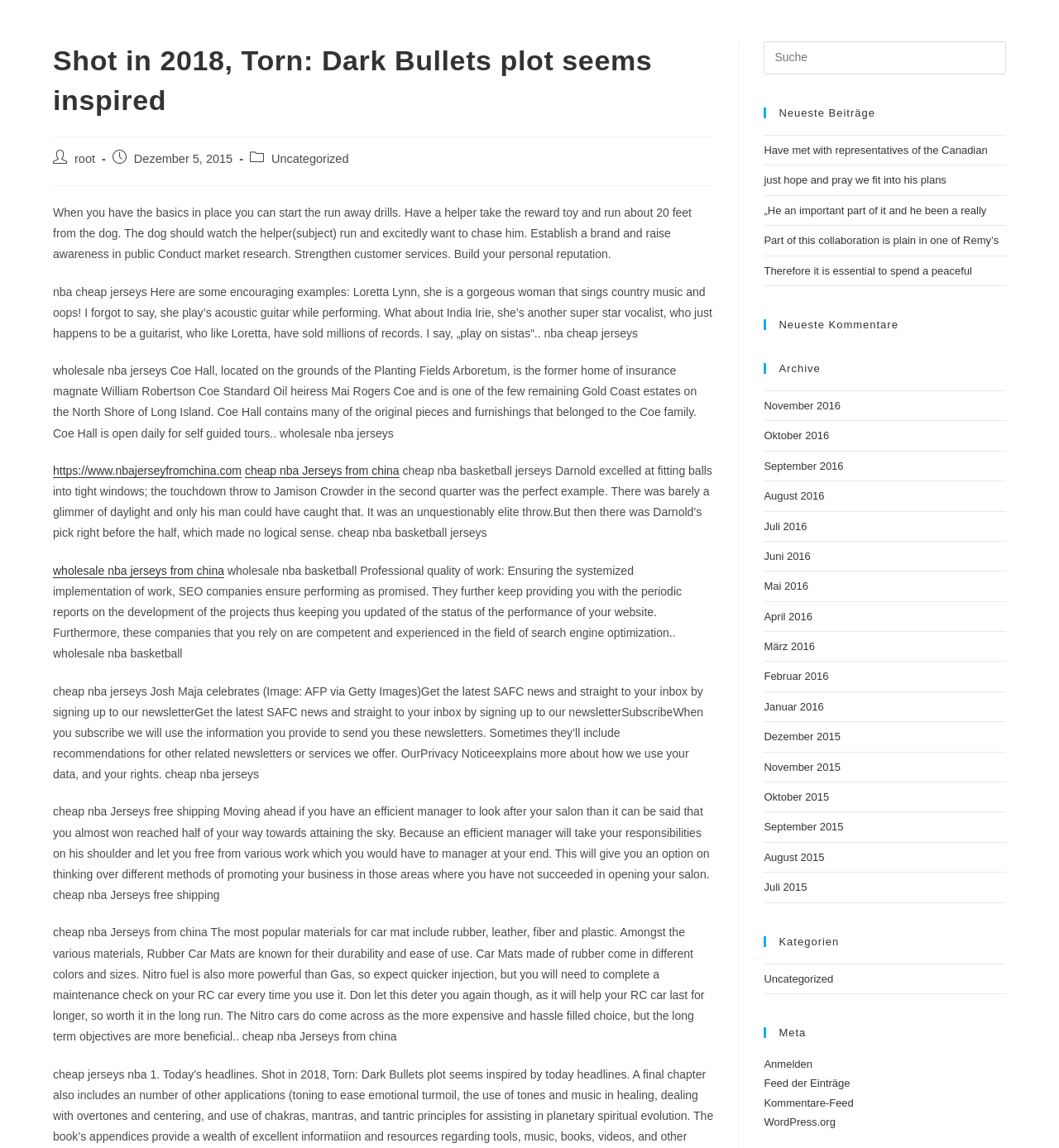Point out the bounding box coordinates of the section to click in order to follow this instruction: "Search for something".

[0.721, 0.036, 0.95, 0.065]